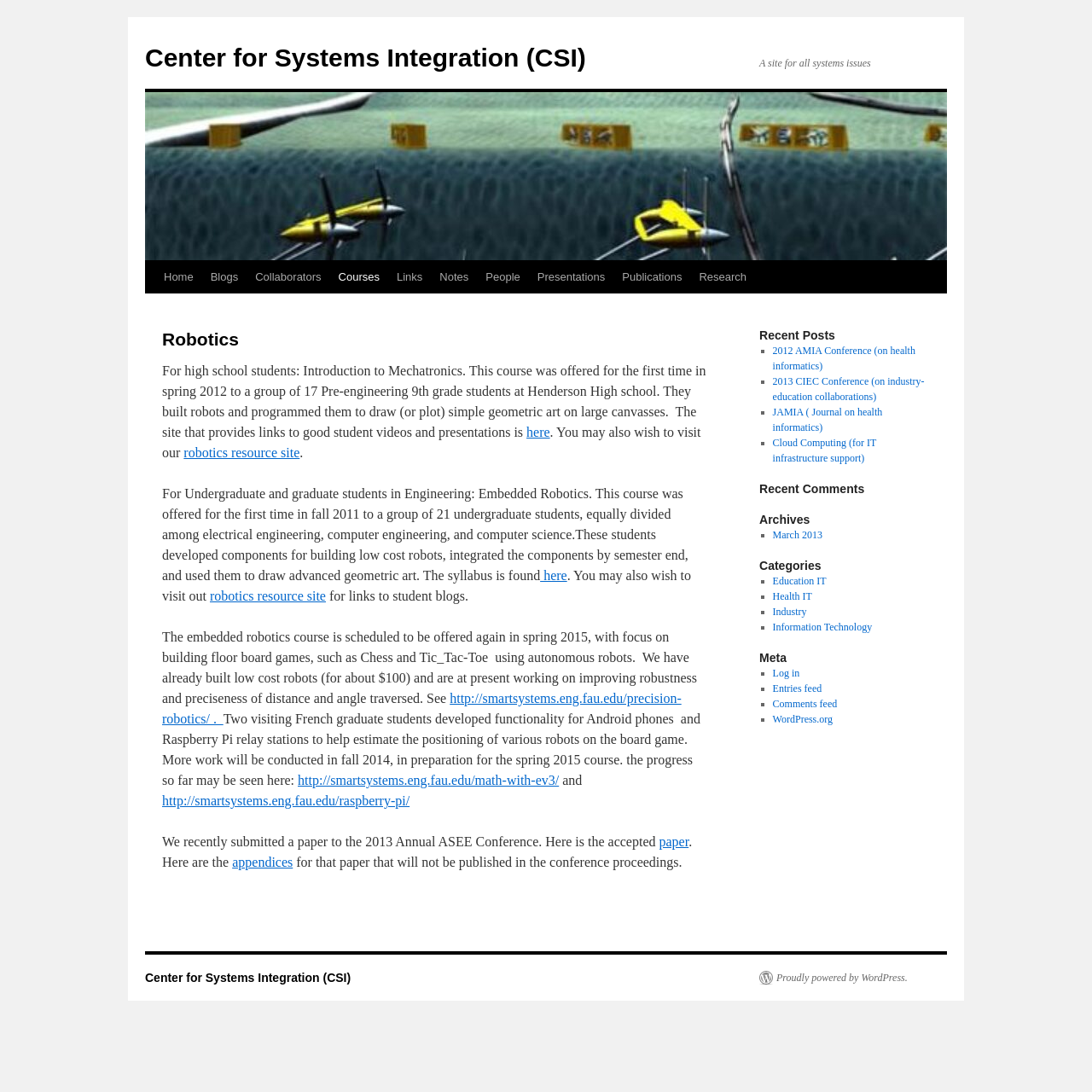Determine the bounding box coordinates of the region that needs to be clicked to achieve the task: "View the 'Archives'".

[0.695, 0.469, 0.852, 0.483]